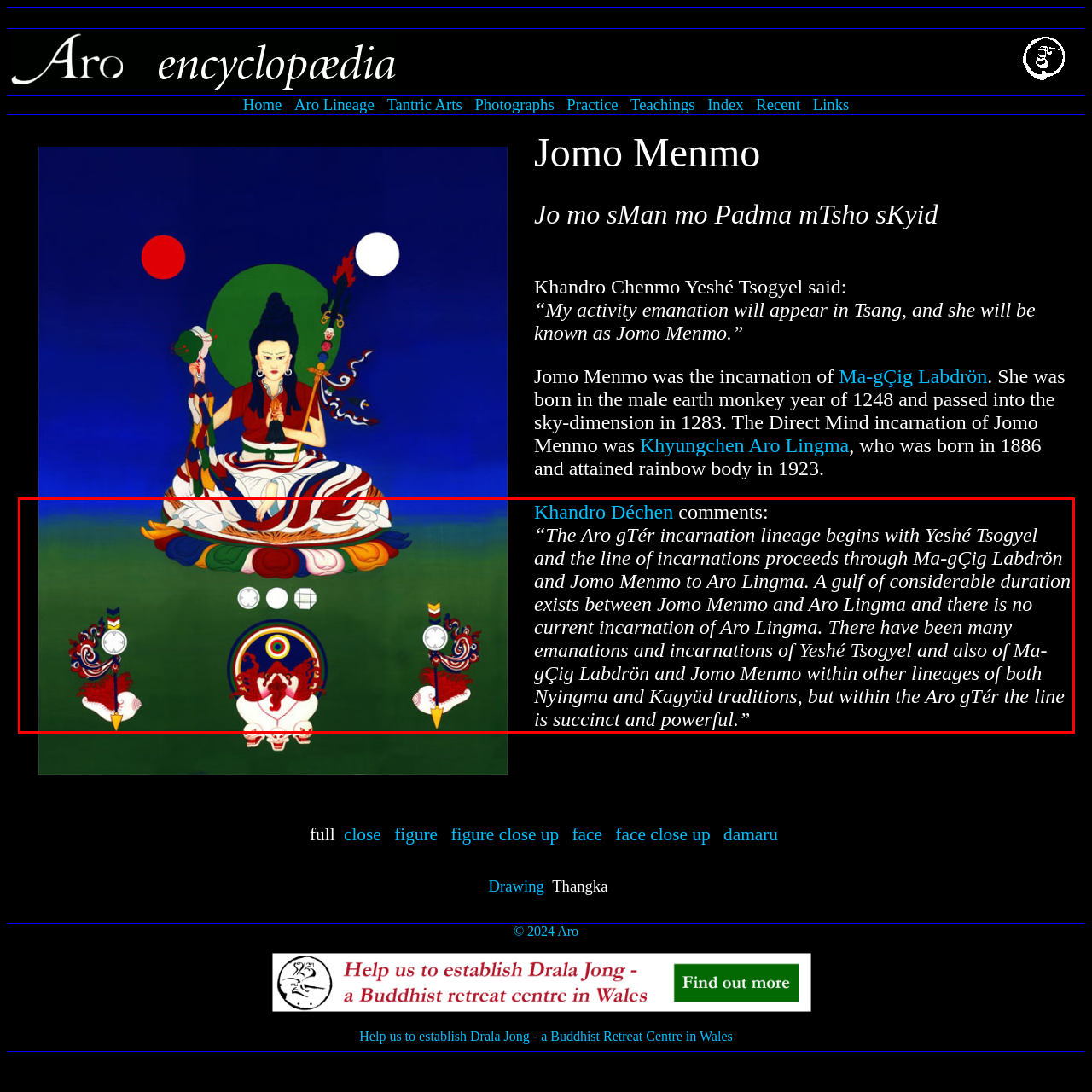Please examine the webpage screenshot and extract the text within the red bounding box using OCR.

Khandro Déchen comments: The Aro gTér incarnation lineage begins with Yeshé Tsogyel and the line of incarnations proceeds through Ma-gÇig Labdrön and Jomo Menmo to Aro Lingma. A gulf of considerable duration exists between Jomo Menmo and Aro Lingma and there is no current incarnation of Aro Lingma. There have been many emanations and incarnations of Yeshé Tsogyel and also of Ma-gÇig Labdrön and Jomo Menmo within other lineages of both Nyingma and Kagyüd traditions, but within the Aro gTér the line is succinct and powerful.